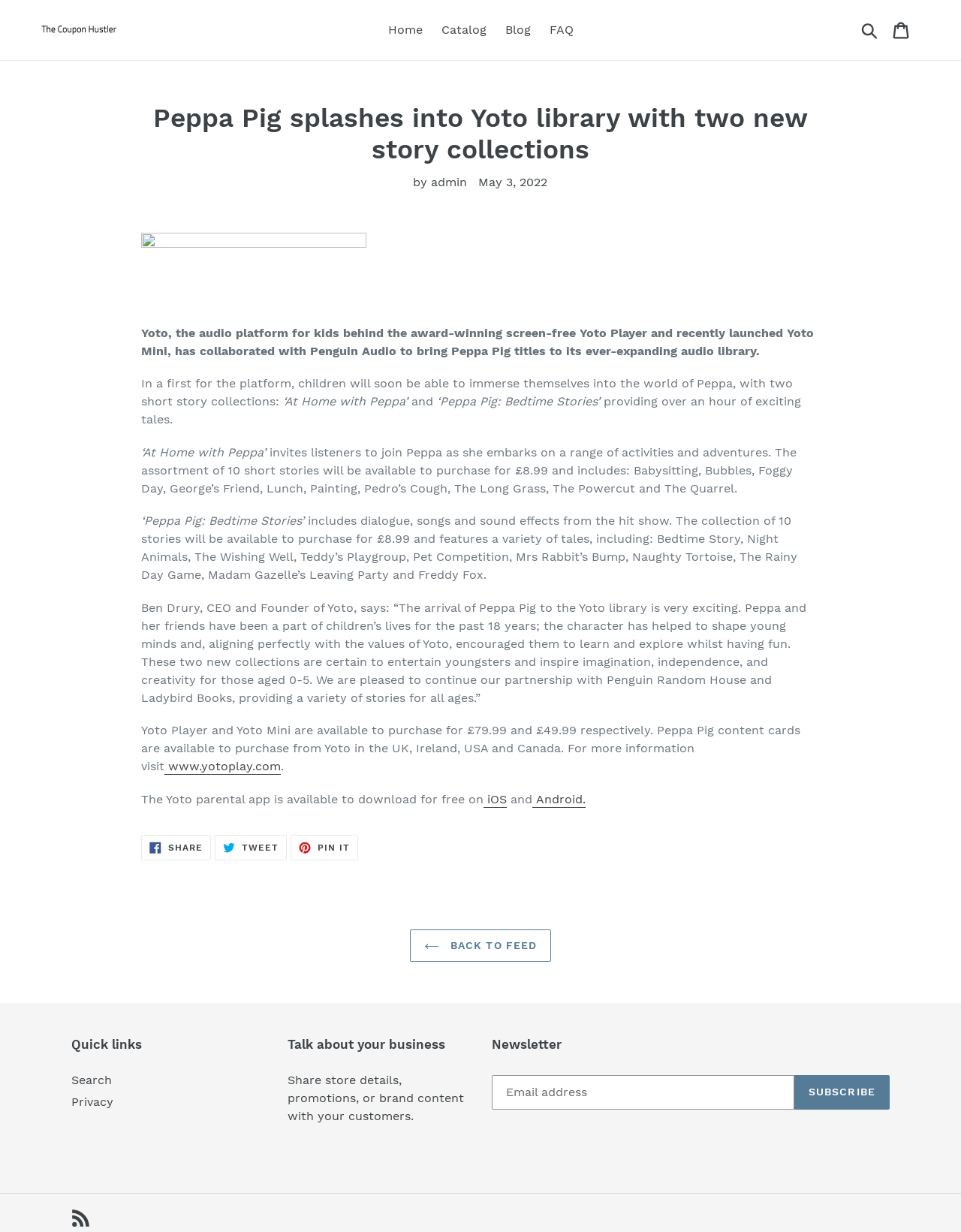What is the name of the audio platform for kids?
Please respond to the question with a detailed and informative answer.

The name of the audio platform for kids is mentioned in the article as 'Yoto, the audio platform for kids behind the award-winning screen-free Yoto Player and recently launched Yoto Mini'.